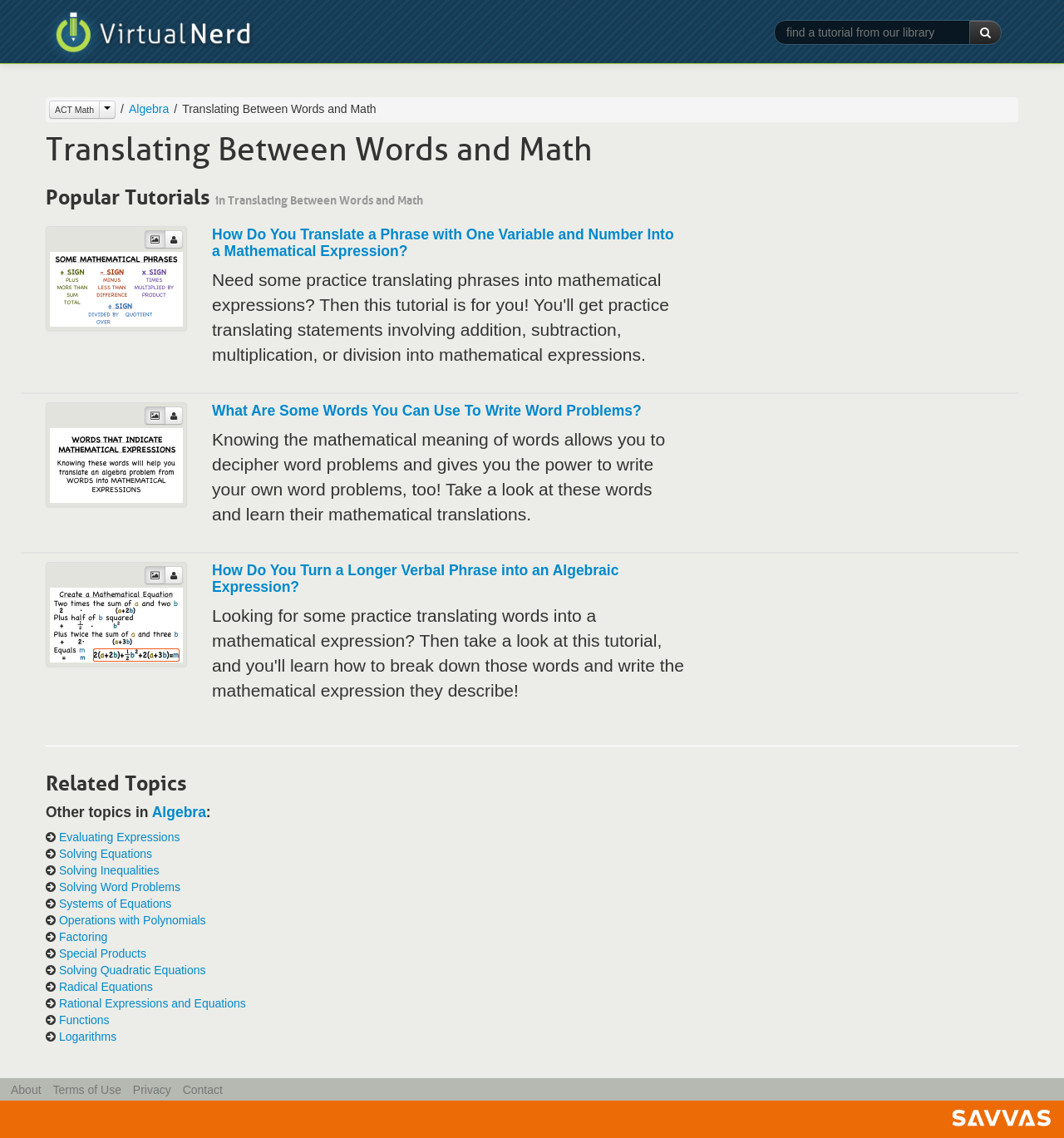Determine the bounding box coordinates for the clickable element to execute this instruction: "View the tutorial on translating a phrase with one variable and number into a mathematical expression". Provide the coordinates as four float numbers between 0 and 1, i.e., [left, top, right, bottom].

[0.047, 0.246, 0.172, 0.258]